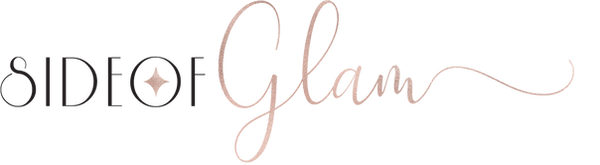Thoroughly describe what you see in the image.

The image features the elegant logo of "Side of Glam," showcasing a stylish blend of typography. The design includes a bold, modern font for the word "SIDE" in black, complemented by the word "Glam," which is rendered in a soft, flowing script with a rose gold hue, creating a sophisticated and trendy aesthetic. A subtle star icon is positioned within a circular outline, adding a touch of glamour and elegance to the overall branding. This logo embodies a chic fashion and lifestyle theme, fitting for a blog that likely focuses on style, beauty, and lifestyle content.